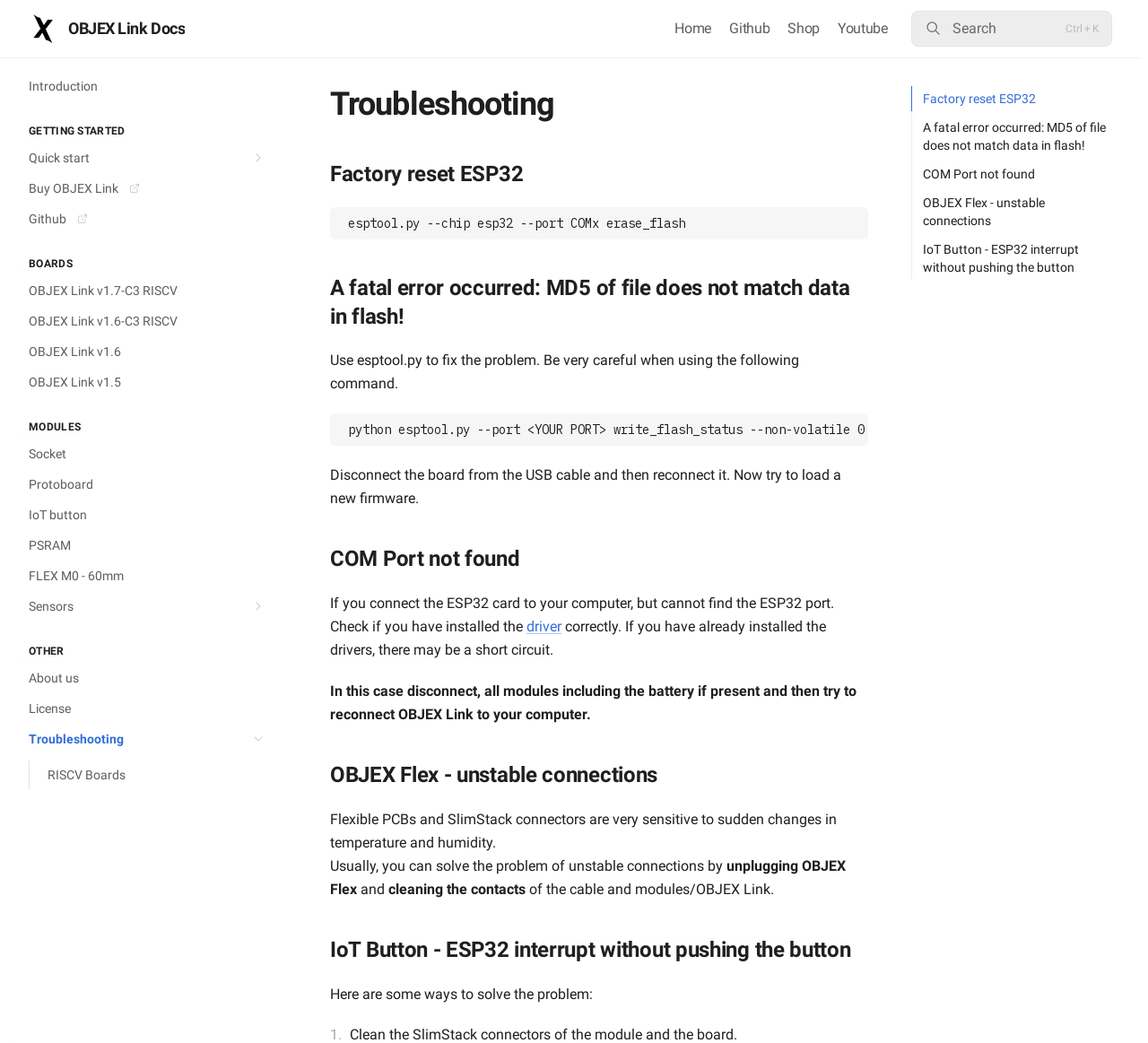Identify the bounding box coordinates of the region that should be clicked to execute the following instruction: "Log in".

None